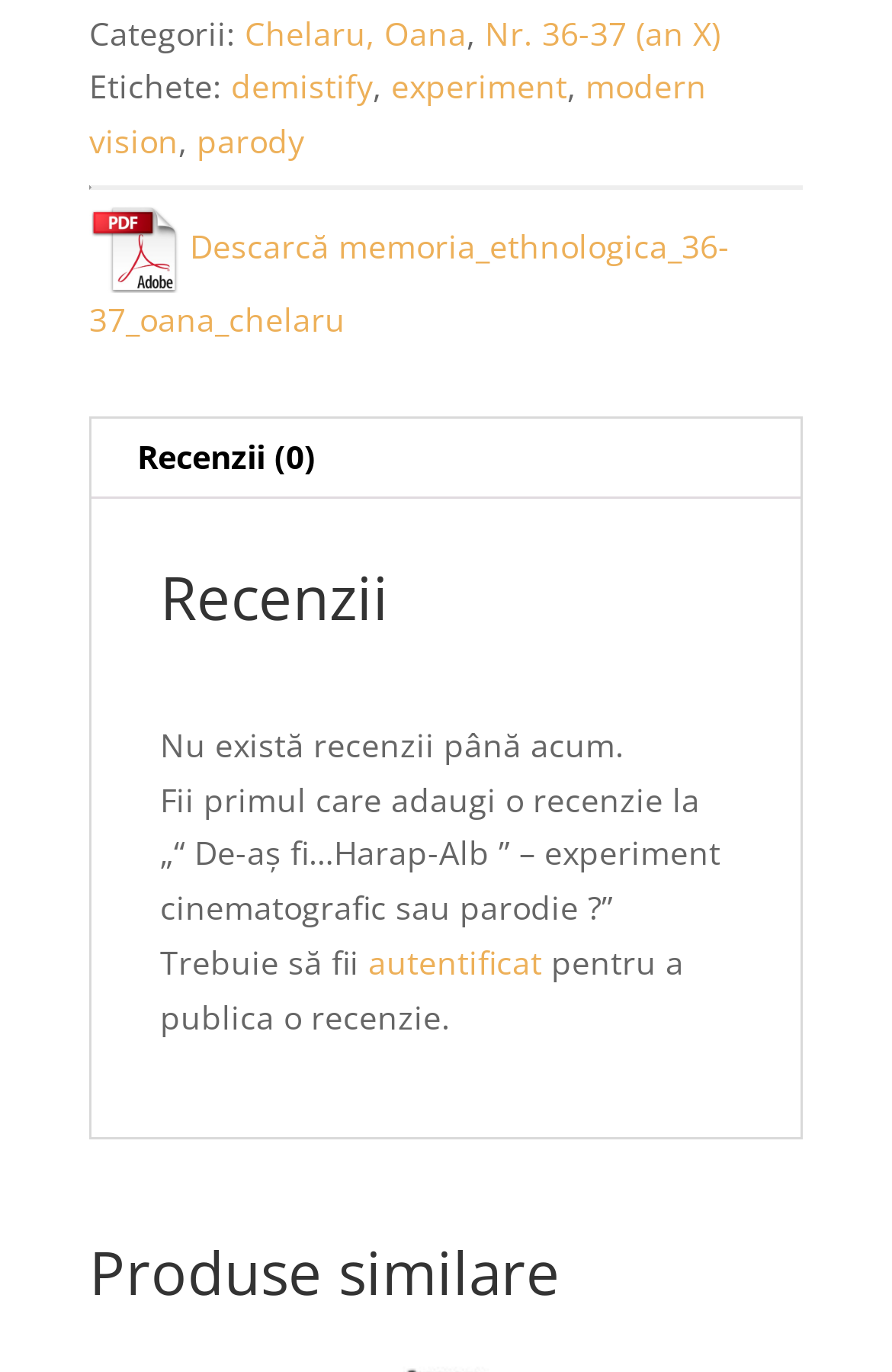Determine the bounding box coordinates for the area that should be clicked to carry out the following instruction: "View similar products".

[0.1, 0.905, 0.9, 0.975]